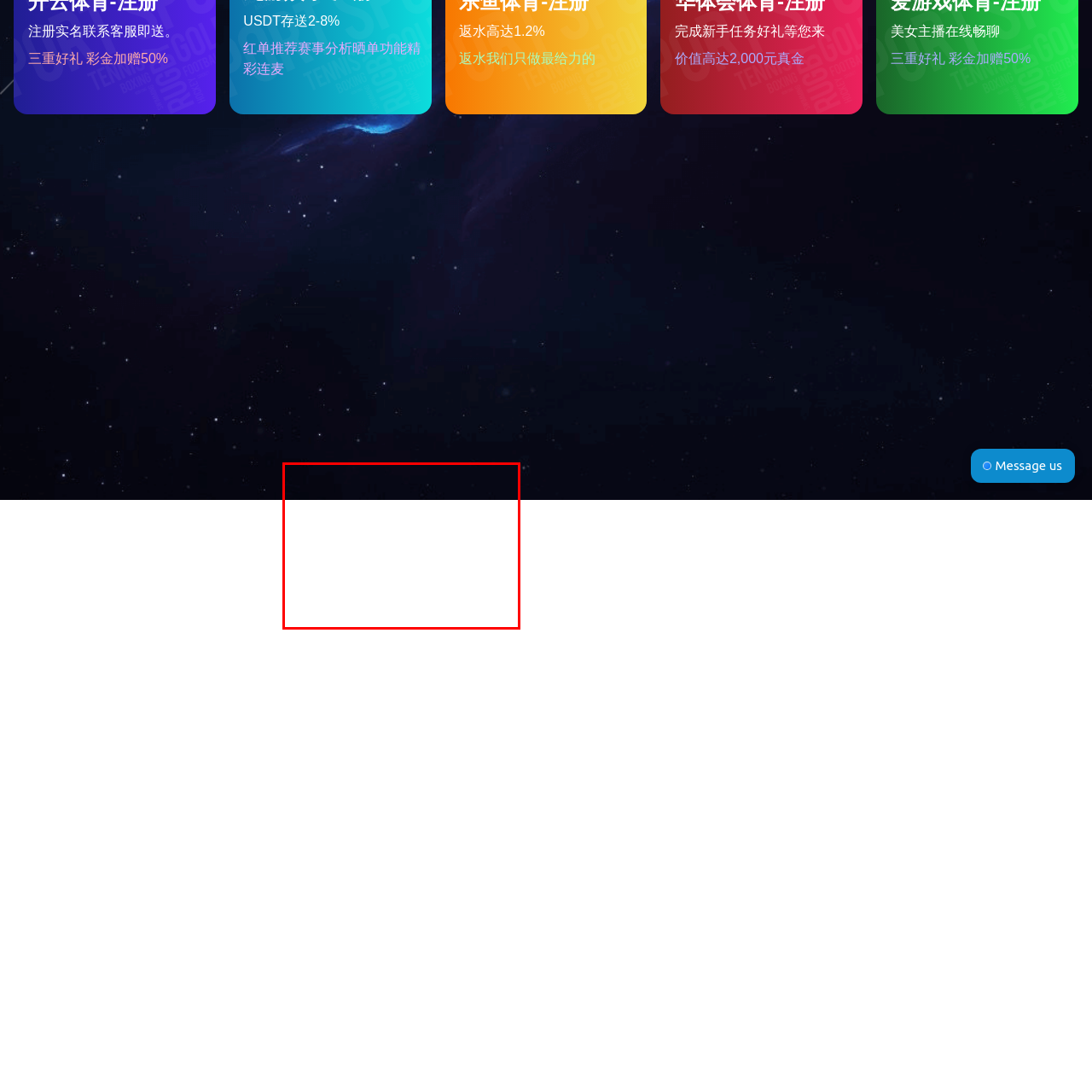Please review the image enclosed by the red bounding box and give a detailed answer to the following question, utilizing the information from the visual: What is the purpose of the table's spacious surface?

The spacious surface of the table is designed to accommodate meetings and collaborative discussions effectively, allowing multiple people to gather and work together comfortably.